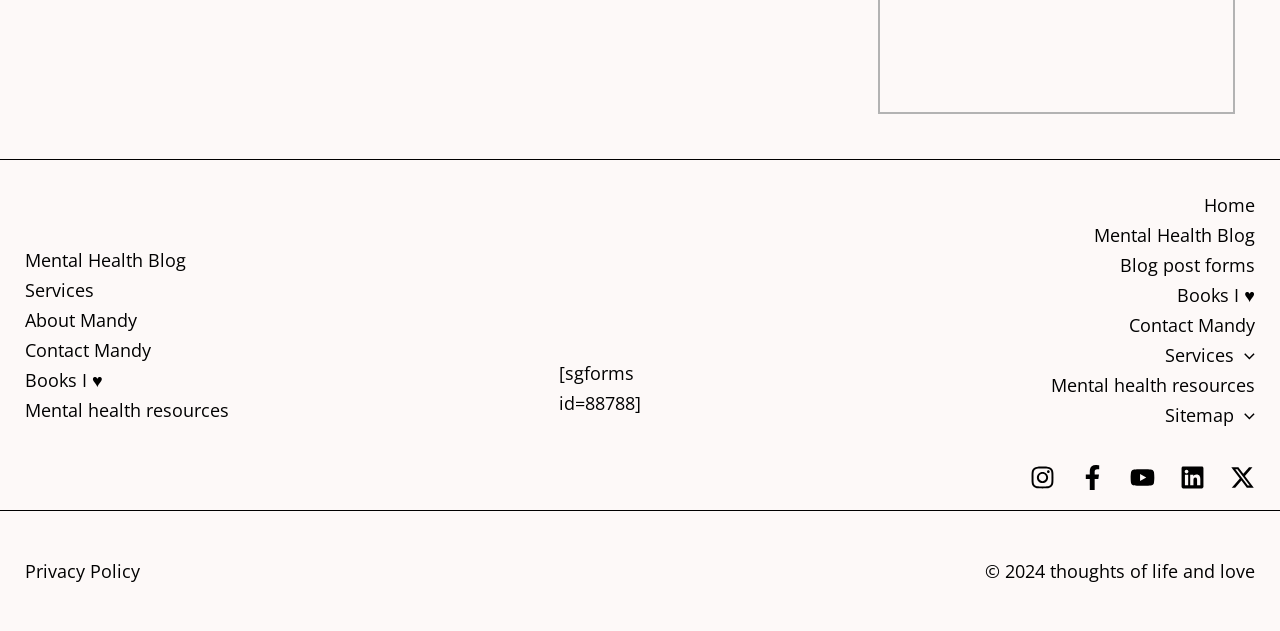What is the copyright year of the website?
Refer to the screenshot and deliver a thorough answer to the question presented.

The copyright year of the website is mentioned at the bottom of the webpage as '© 2024 thoughts of life and love', which indicates that the website's content is copyrighted until 2024.